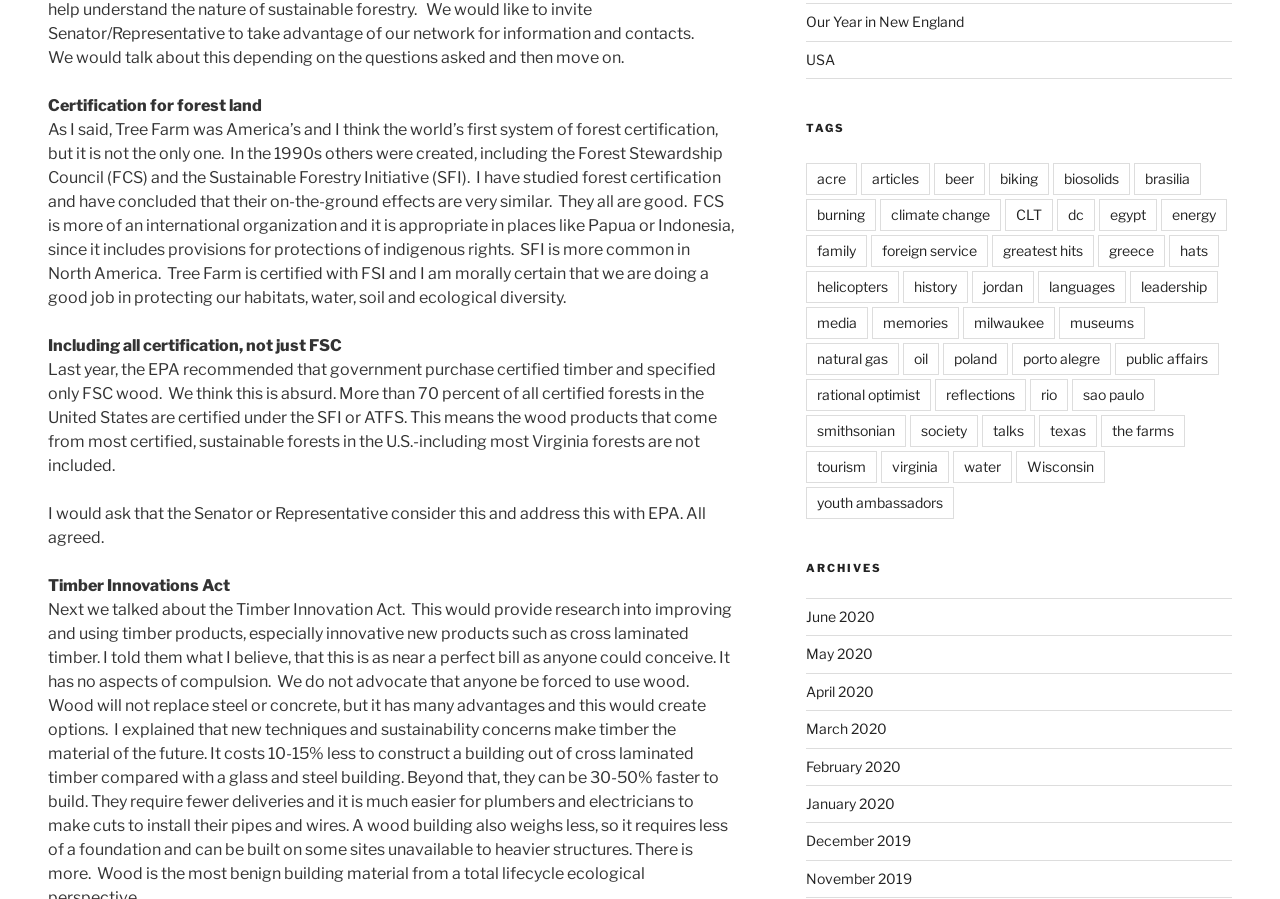Ascertain the bounding box coordinates for the UI element detailed here: "porto alegre". The coordinates should be provided as [left, top, right, bottom] with each value being a float between 0 and 1.

[0.79, 0.381, 0.868, 0.417]